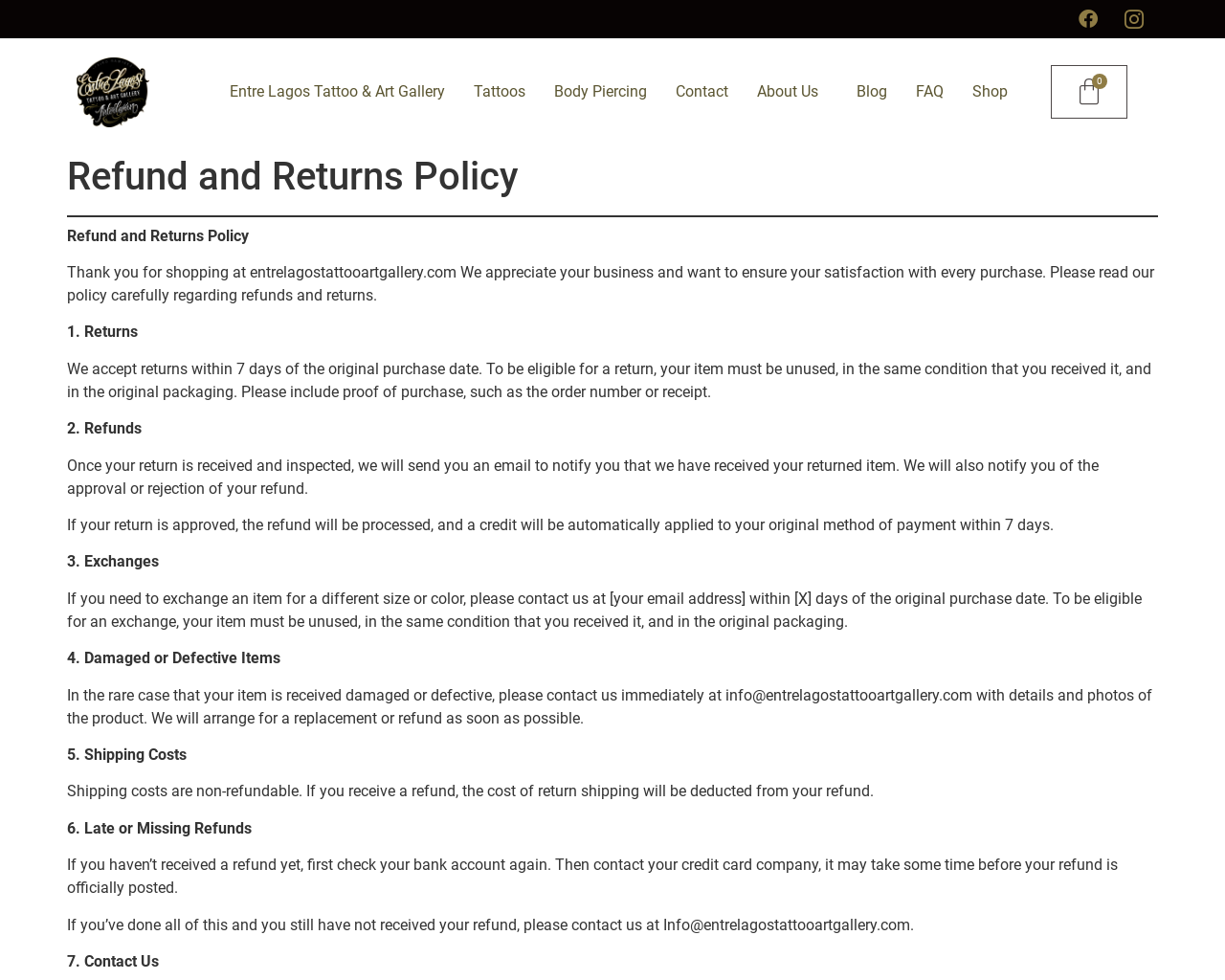Analyze the image and deliver a detailed answer to the question: What is the name of the tattoo and art gallery?

I found the answer by looking at the link with the text 'Entre Lagos Tattoo & Art Gallery' which is located at the top of the webpage, indicating that it is the name of the tattoo and art gallery.